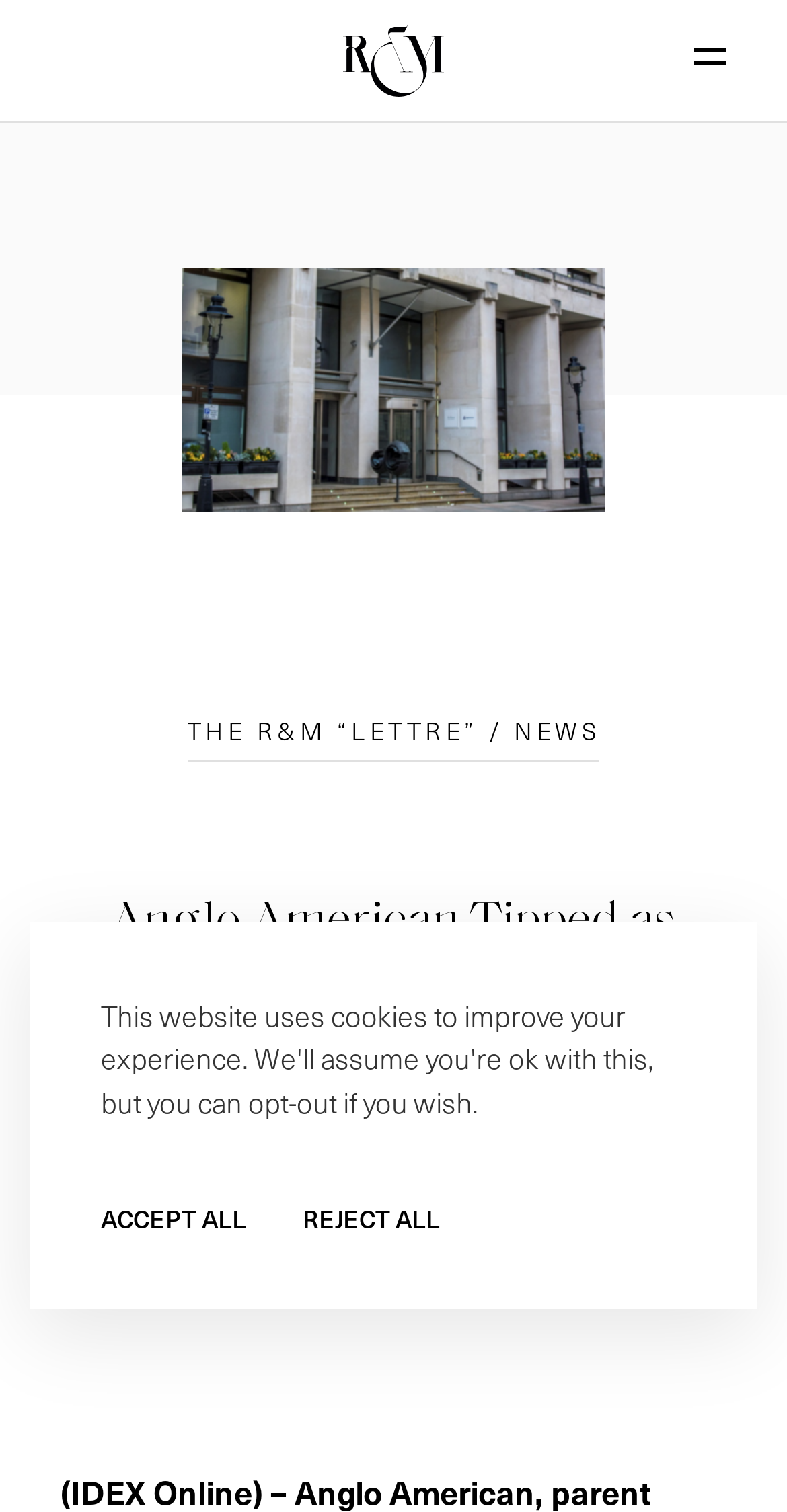Locate the bounding box of the UI element described by: "The R&M “Lettre” / News" in the given webpage screenshot.

[0.238, 0.47, 0.762, 0.494]